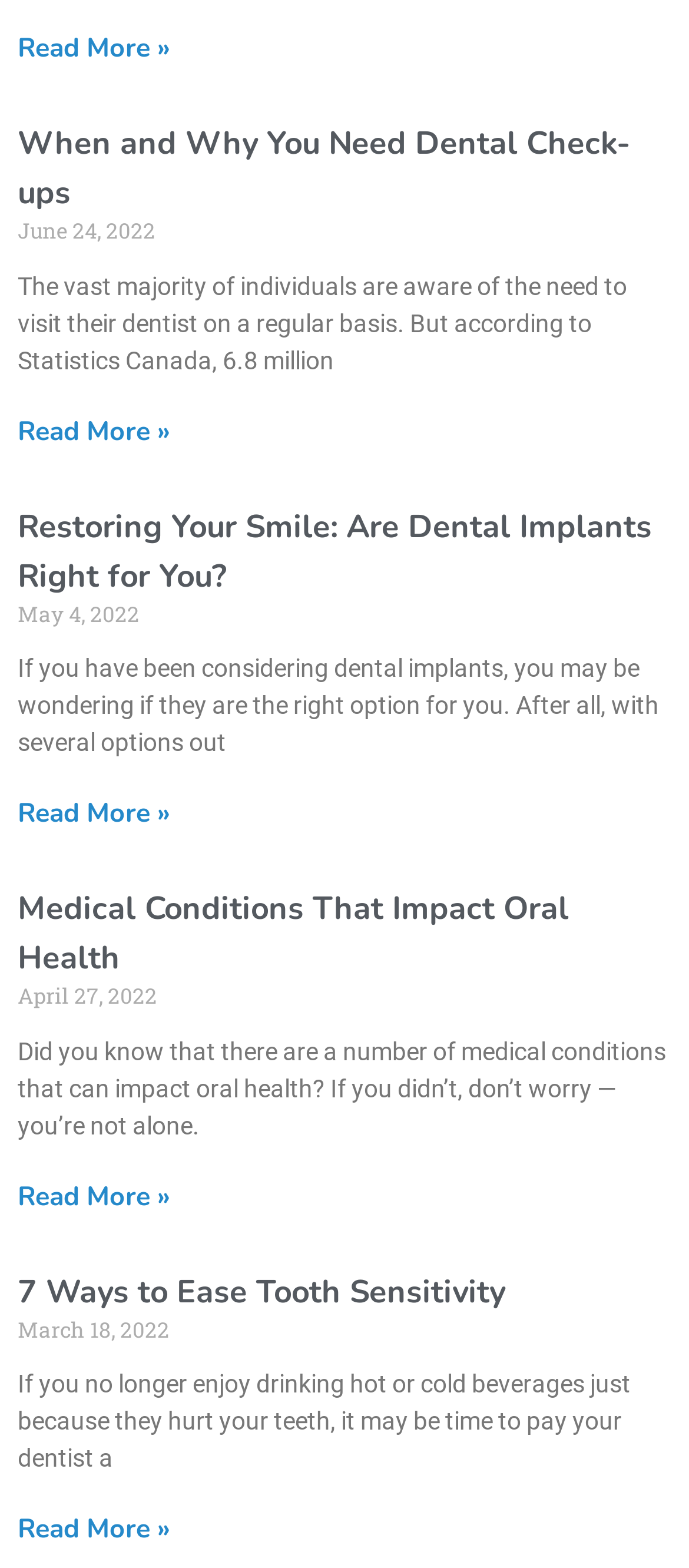How many 'Read More' links are on this webpage?
Respond to the question with a single word or phrase according to the image.

5